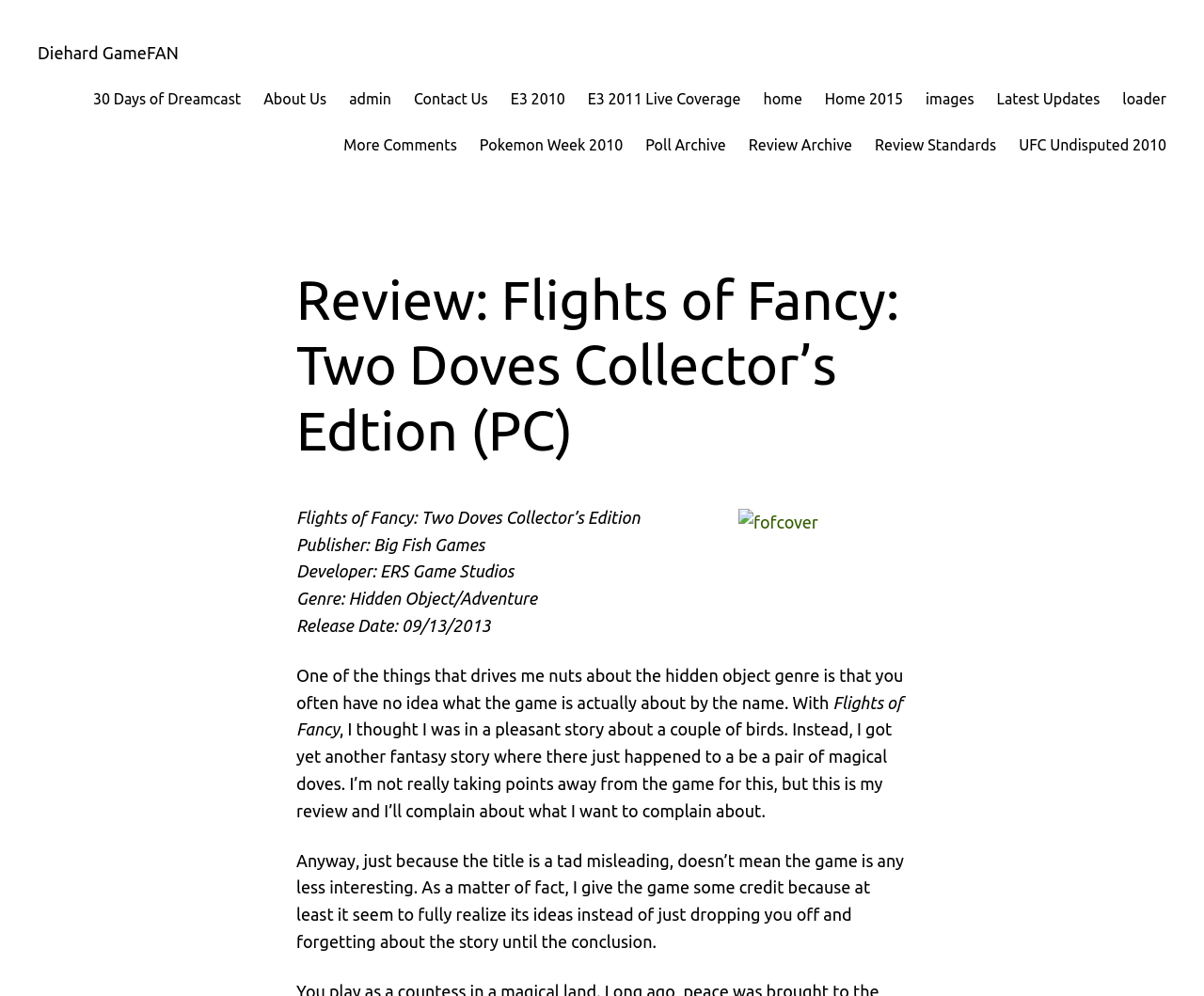Using the provided element description "home", determine the bounding box coordinates of the UI element.

[0.634, 0.088, 0.666, 0.112]